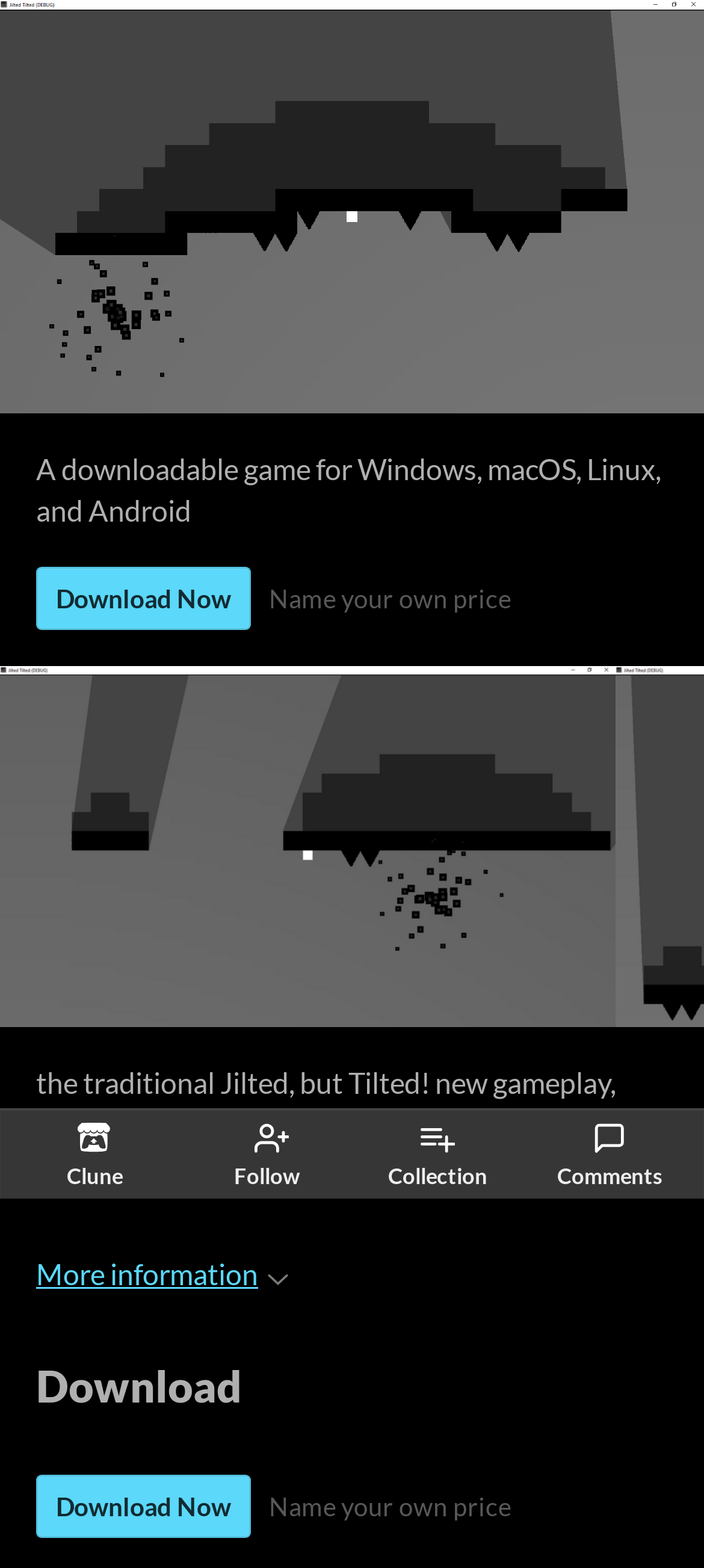Specify the bounding box coordinates of the region I need to click to perform the following instruction: "Download the game". The coordinates must be four float numbers in the range of 0 to 1, i.e., [left, top, right, bottom].

[0.051, 0.361, 0.356, 0.402]